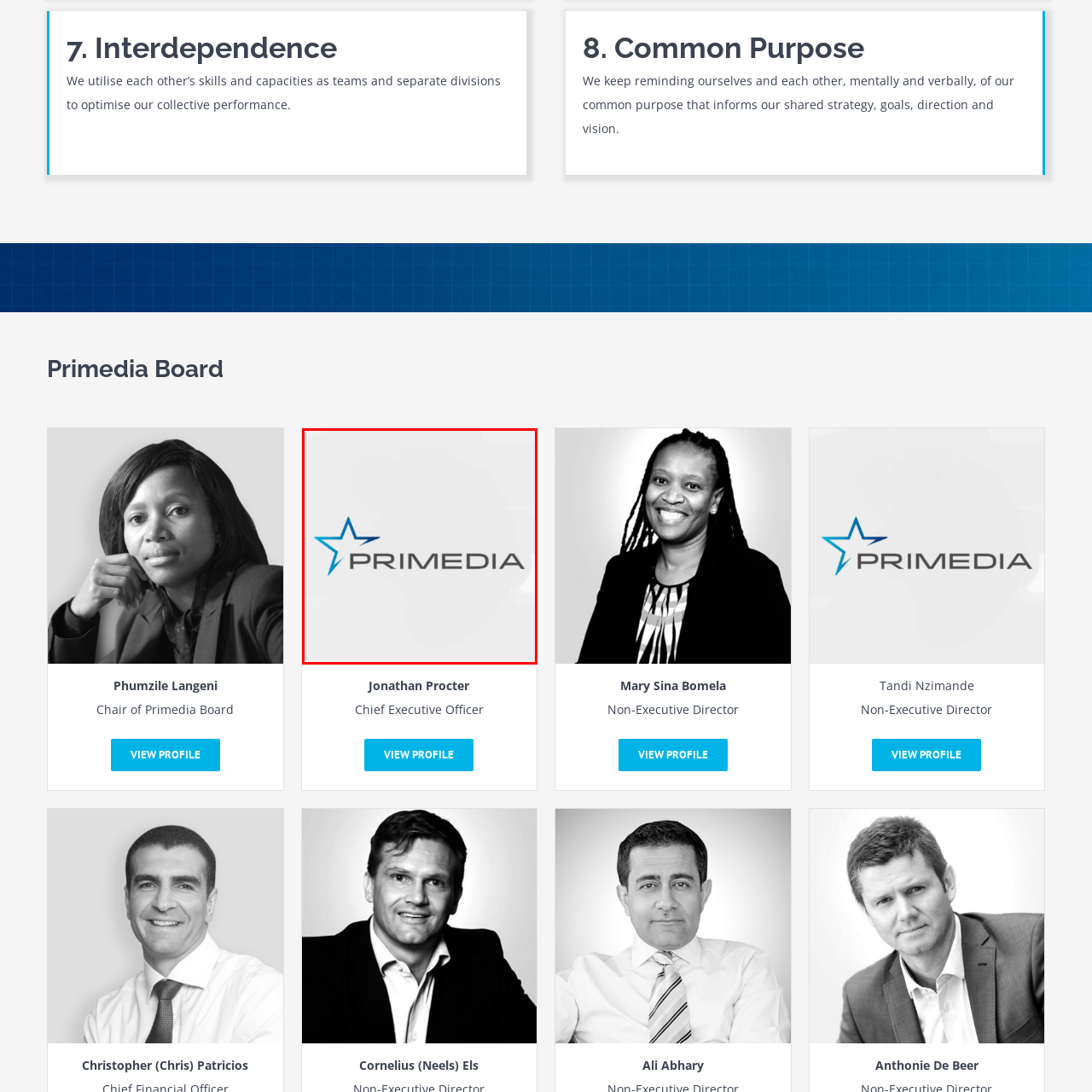What is the font style of the word 'PRIMEDIA'?
Inspect the image within the red bounding box and answer concisely using one word or a short phrase.

Bold